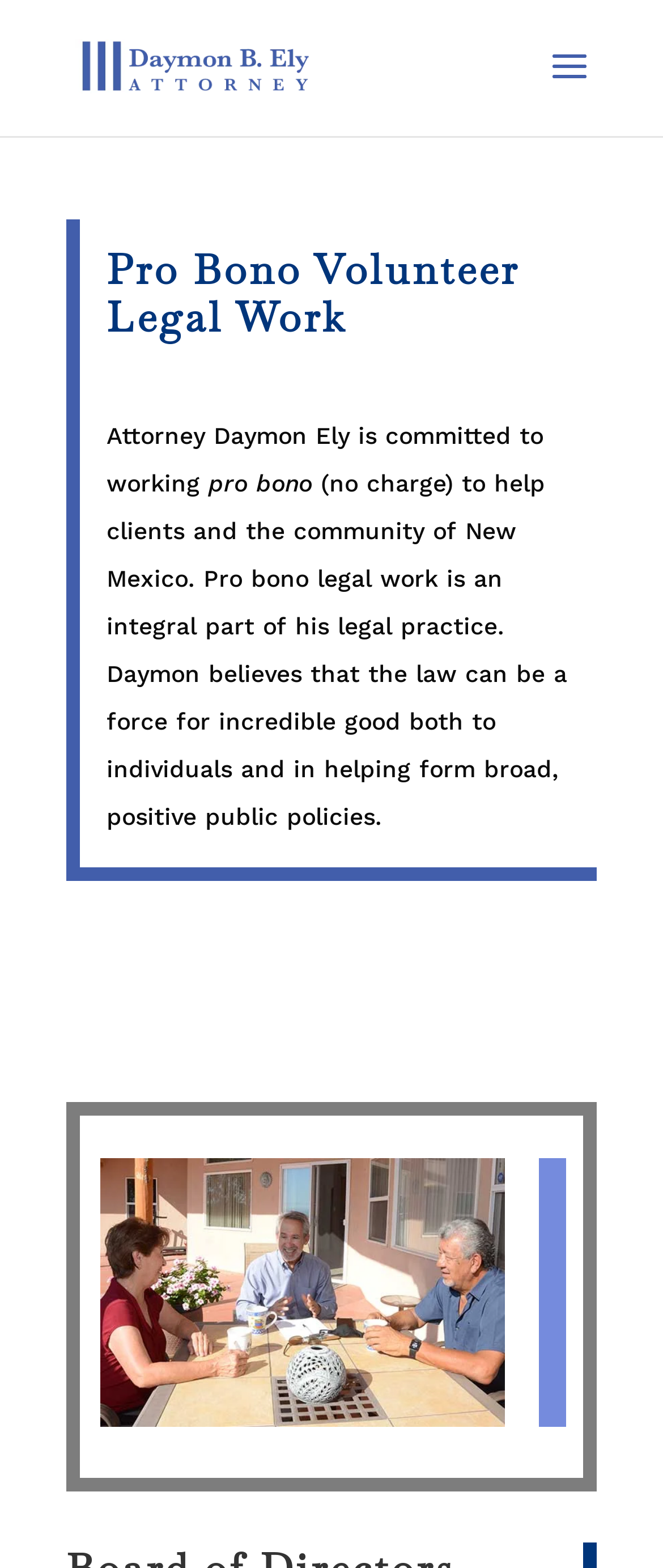What is the location of Daymon Ely's practice?
Answer the question with a single word or phrase, referring to the image.

New Mexico